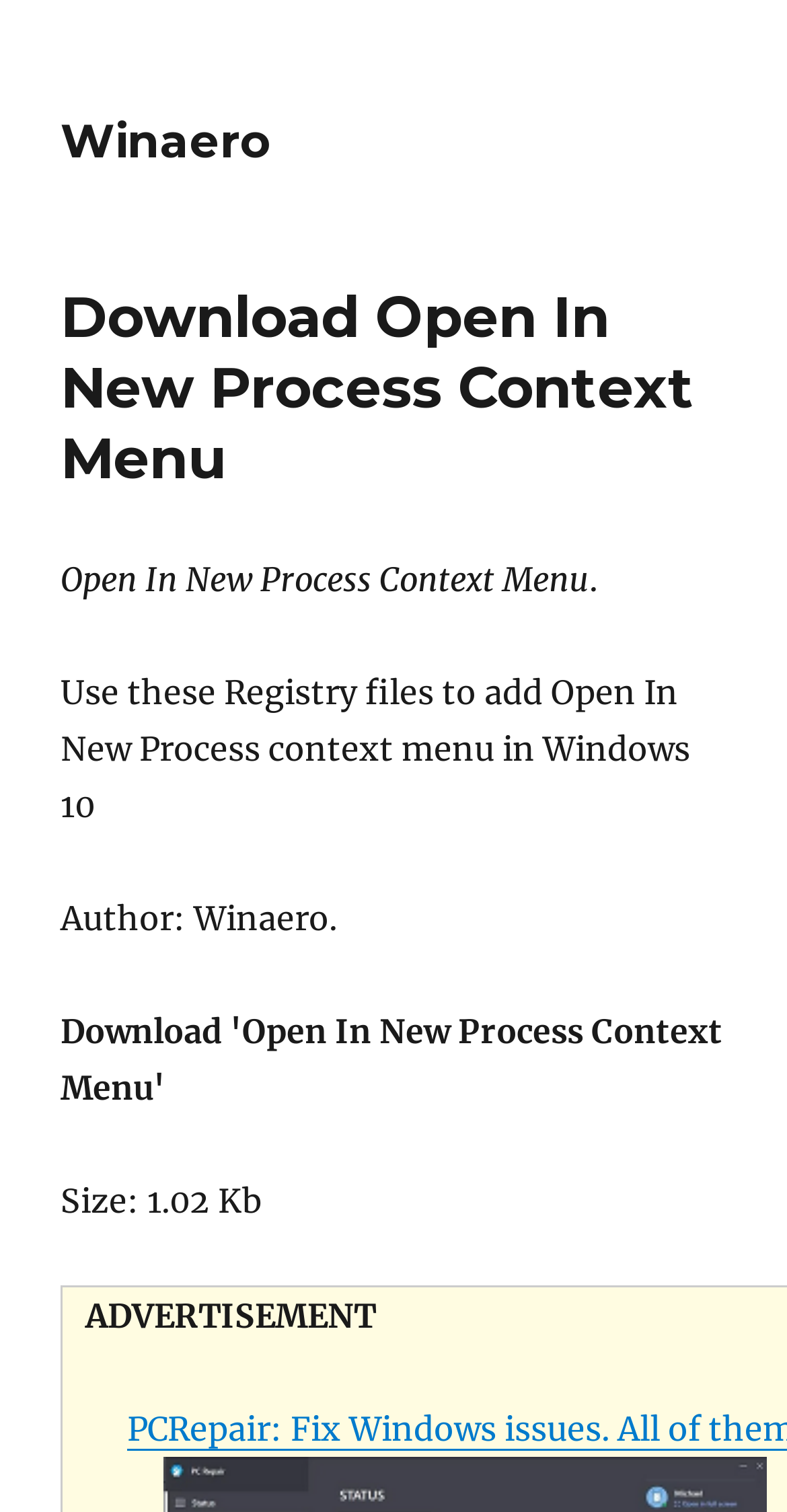What operating system is the downloadable file for?
Please provide a comprehensive and detailed answer to the question.

The operating system that the downloadable file is for is Windows 10, as mentioned in the text 'Use these Registry files to add Open In New Process context menu in Windows 10'.